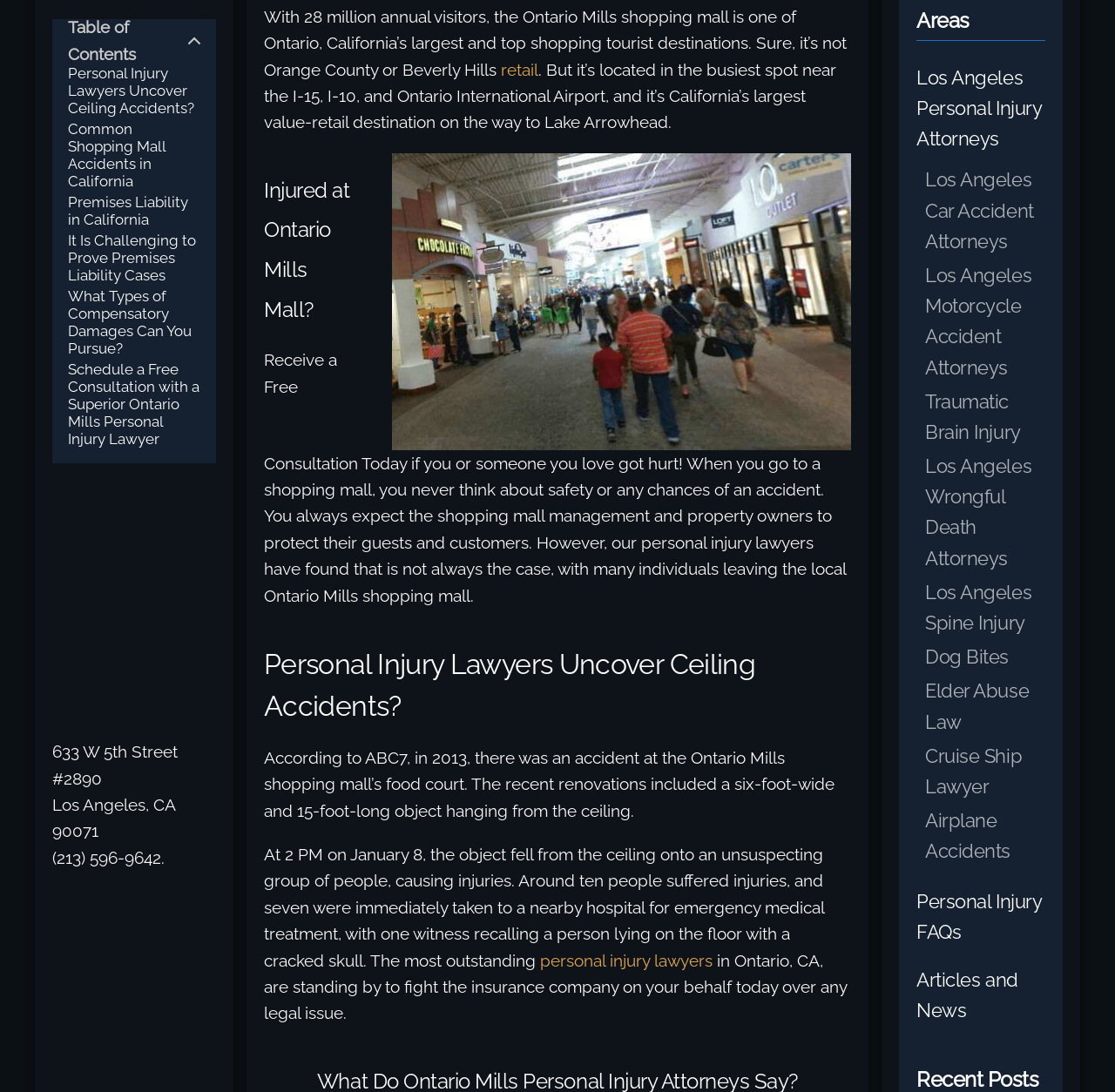Determine the bounding box coordinates of the region to click in order to accomplish the following instruction: "Visit the 'ReptileStartUP' author page". Provide the coordinates as four float numbers between 0 and 1, specifically [left, top, right, bottom].

None